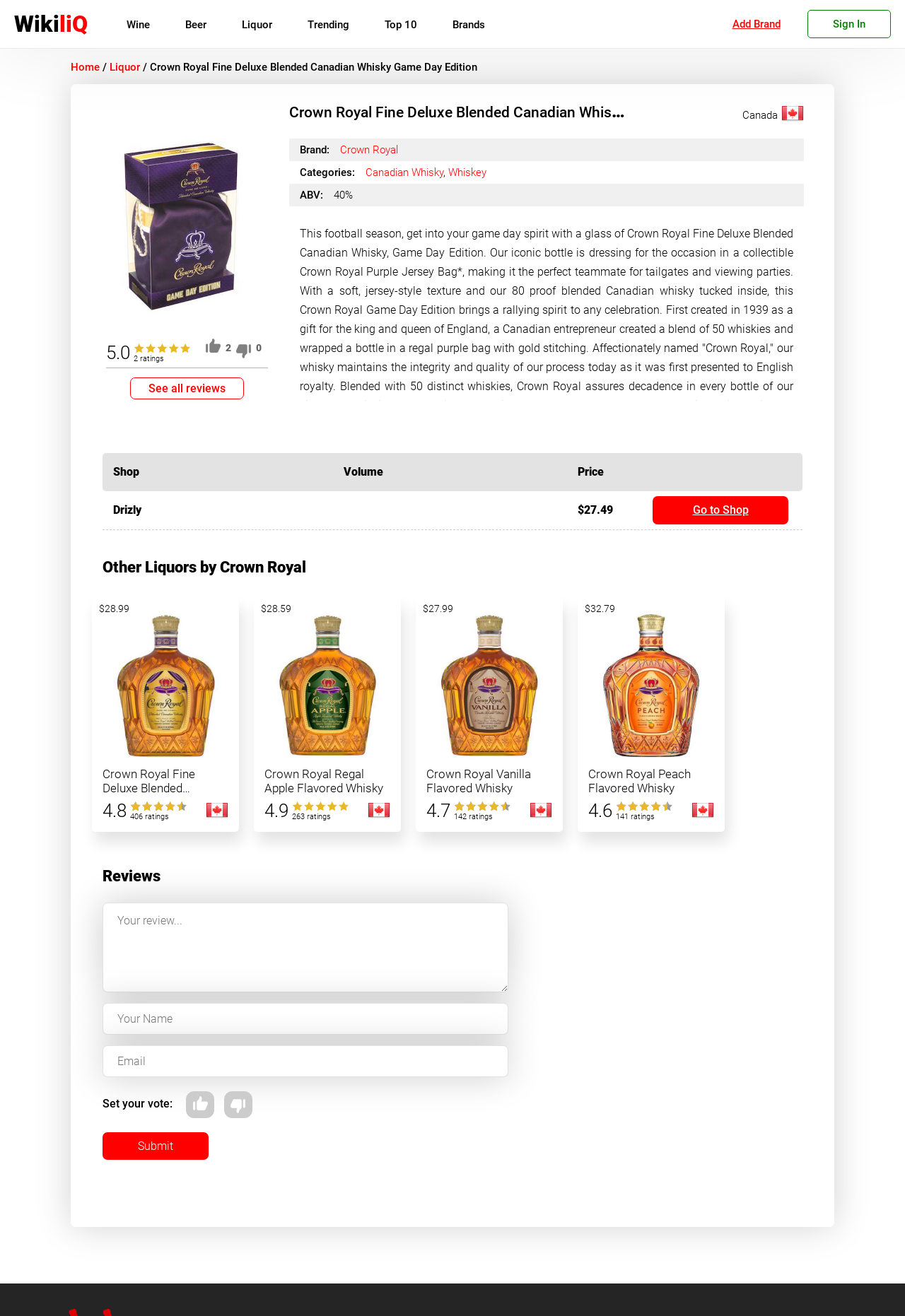Give the bounding box coordinates for the element described as: "Wine".

[0.14, 0.005, 0.166, 0.032]